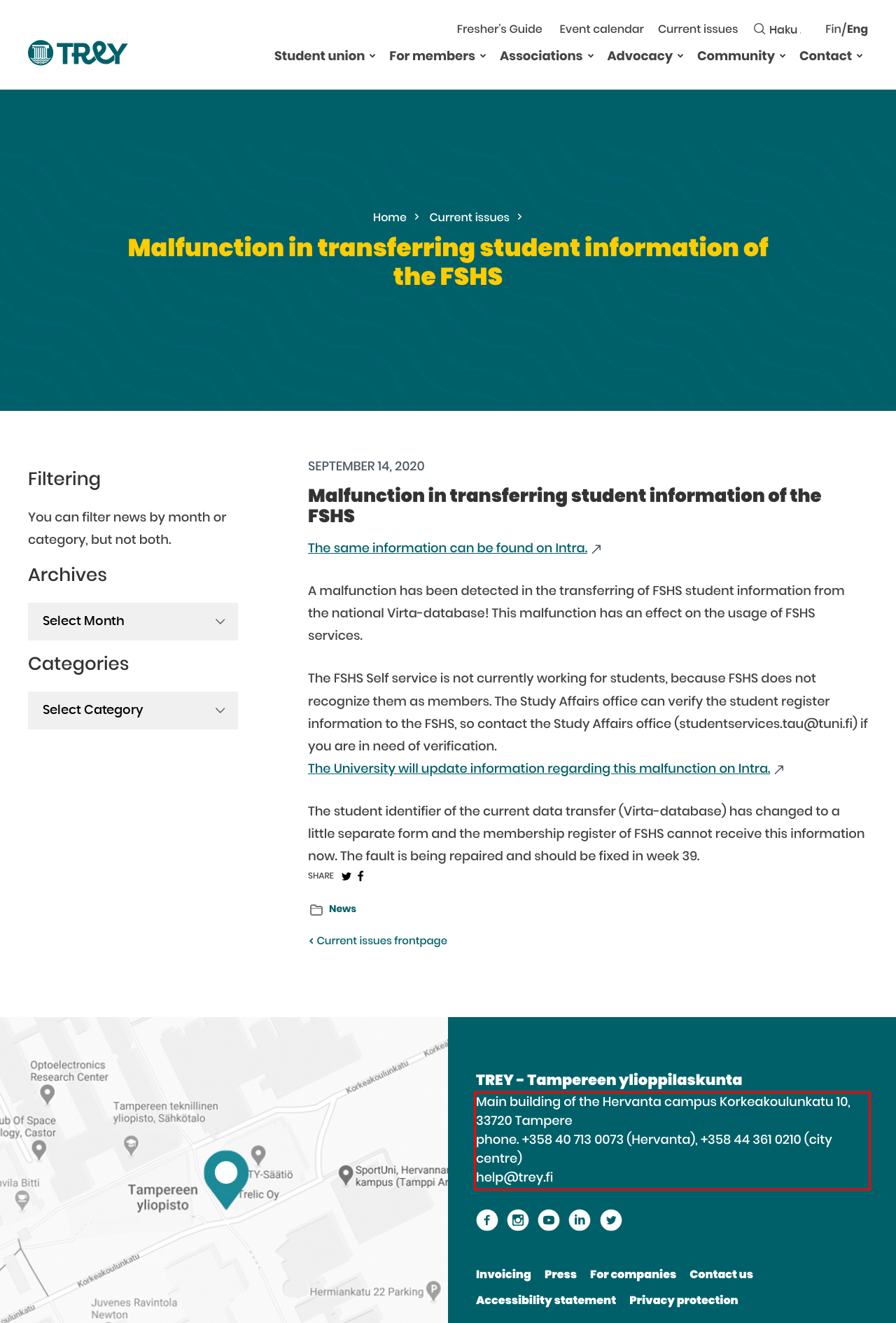Analyze the screenshot of the webpage and extract the text from the UI element that is inside the red bounding box.

Main building of the Hervanta campus Korkeakoulunkatu 10, 33720 Tampere phone. +358 40 713 0073 (Hervanta), +358 44 361 0210 (city centre) help@trey.fi